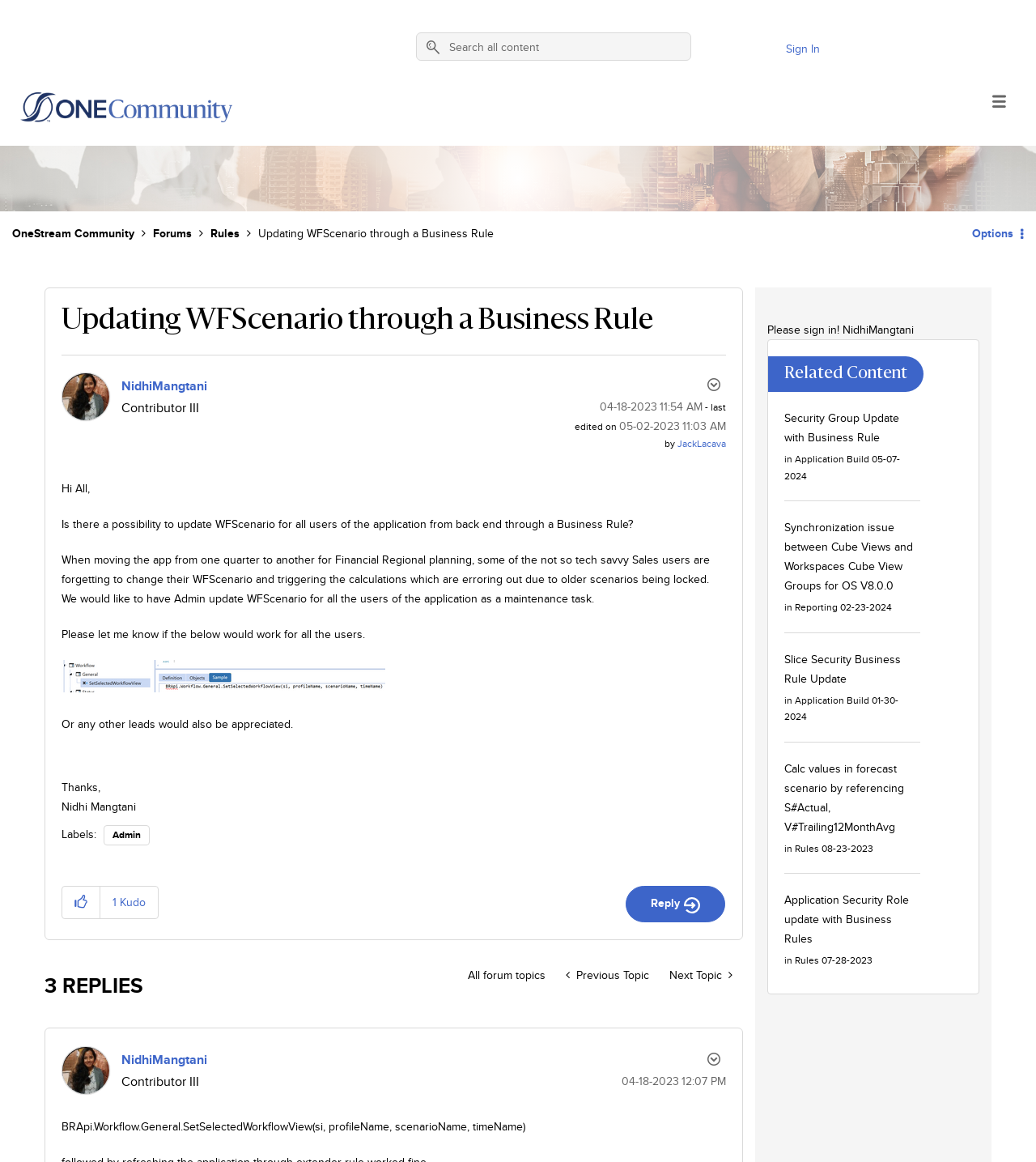Please identify the bounding box coordinates of the element's region that I should click in order to complete the following instruction: "Sign in". The bounding box coordinates consist of four float numbers between 0 and 1, i.e., [left, top, right, bottom].

[0.759, 0.033, 0.792, 0.05]